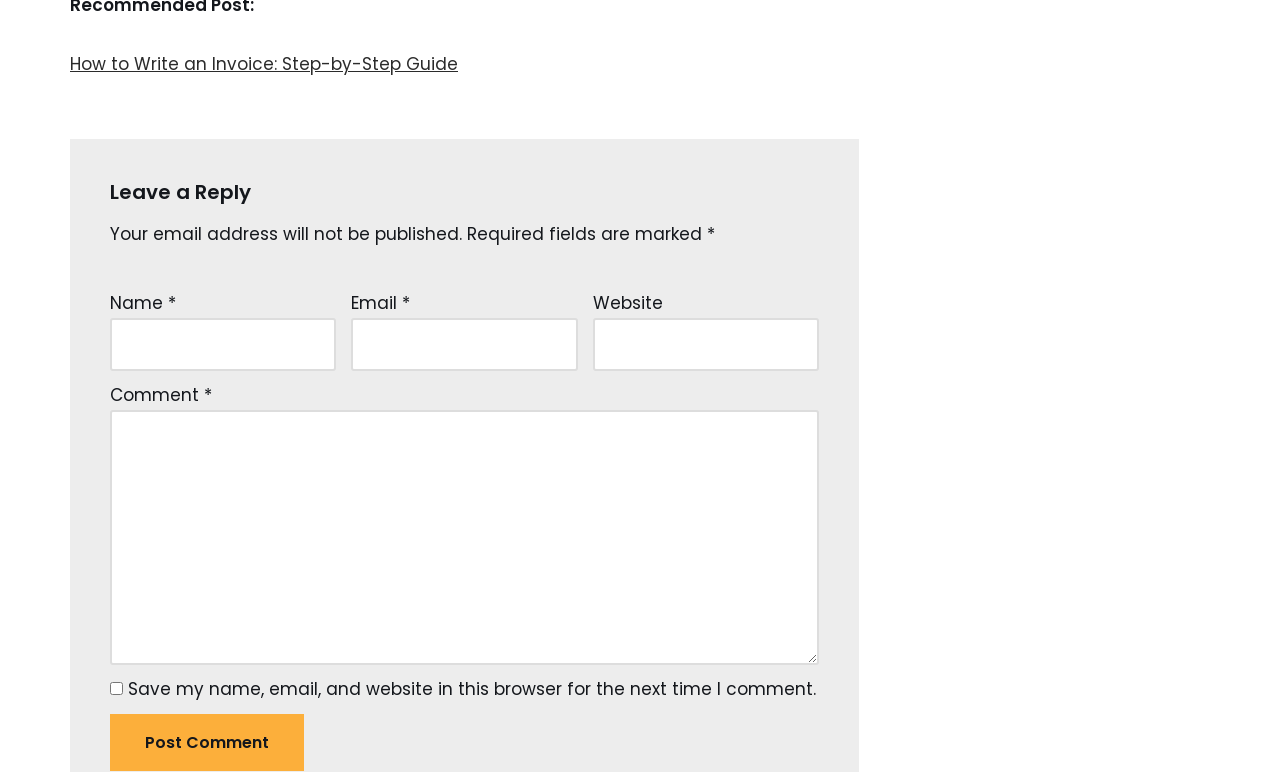Please analyze the image and give a detailed answer to the question:
What is the link at the top of the page about?

The link at the top of the page is a guide on how to write an invoice, as indicated by the text 'How to Write an Invoice: Step-by-Step Guide'.